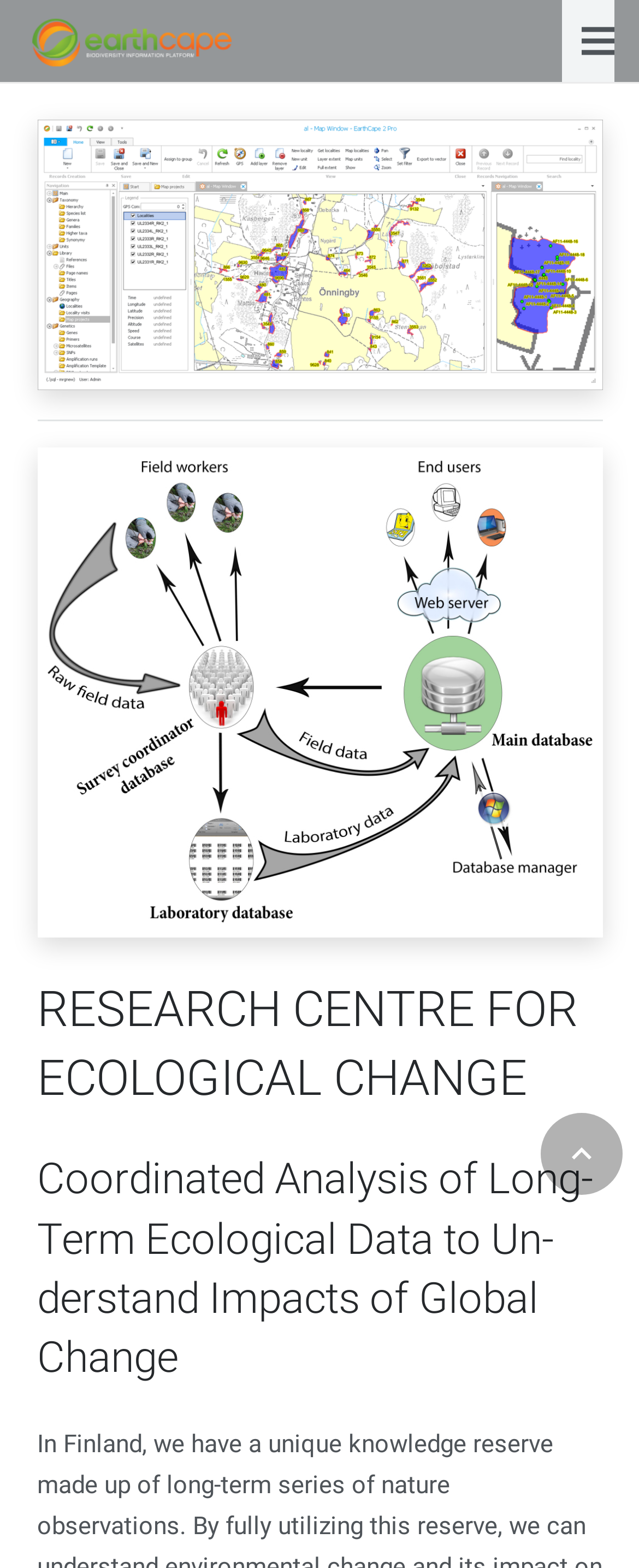Extract the bounding box coordinates for the described element: "aria-label="Menu"". The coordinates should be represented as four float numbers between 0 and 1: [left, top, right, bottom].

[0.879, 0.0, 0.992, 0.052]